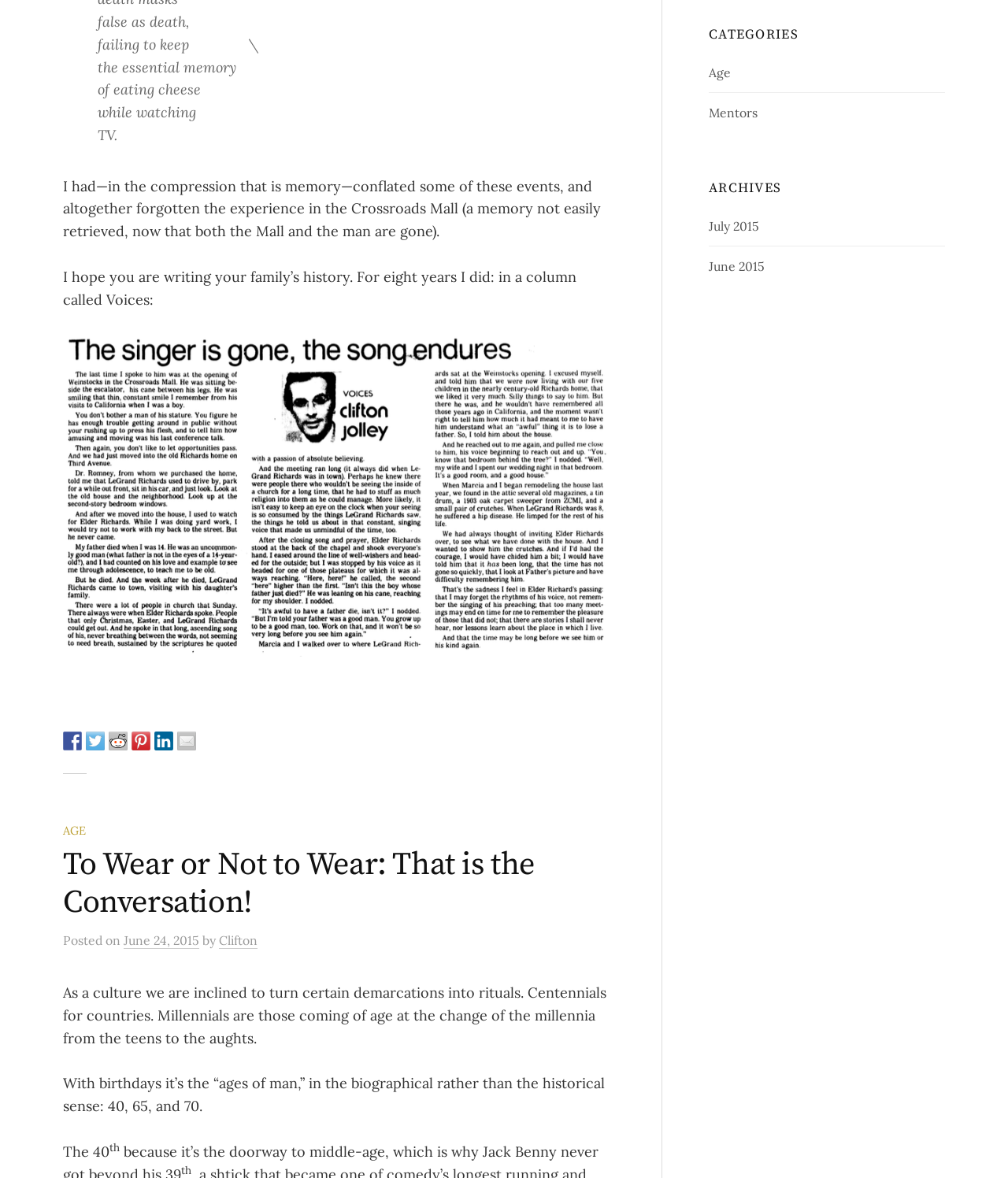How many social media links are there at the bottom of the page?
Based on the visual, give a brief answer using one word or a short phrase.

5